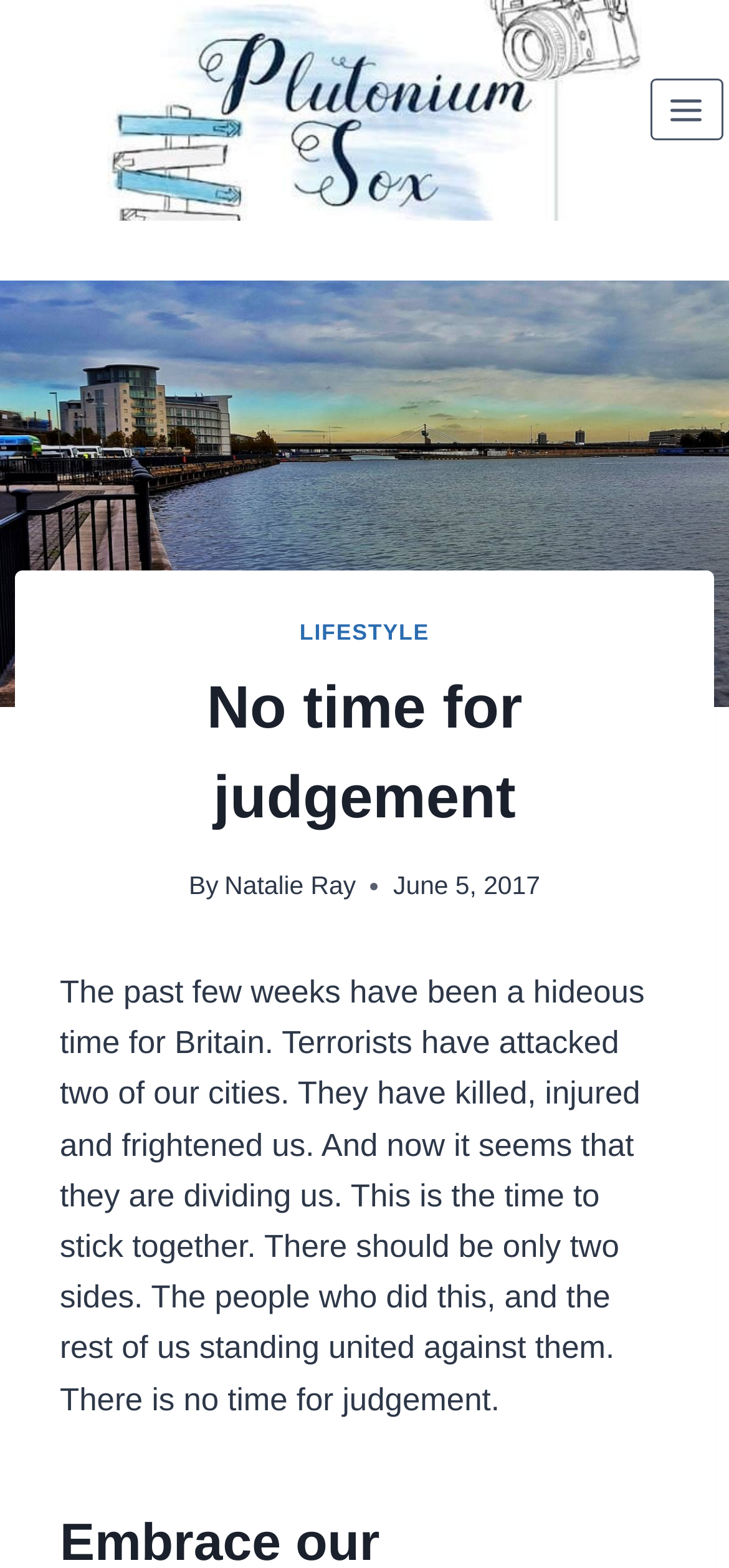Please answer the following question using a single word or phrase: 
Is the menu expanded?

No